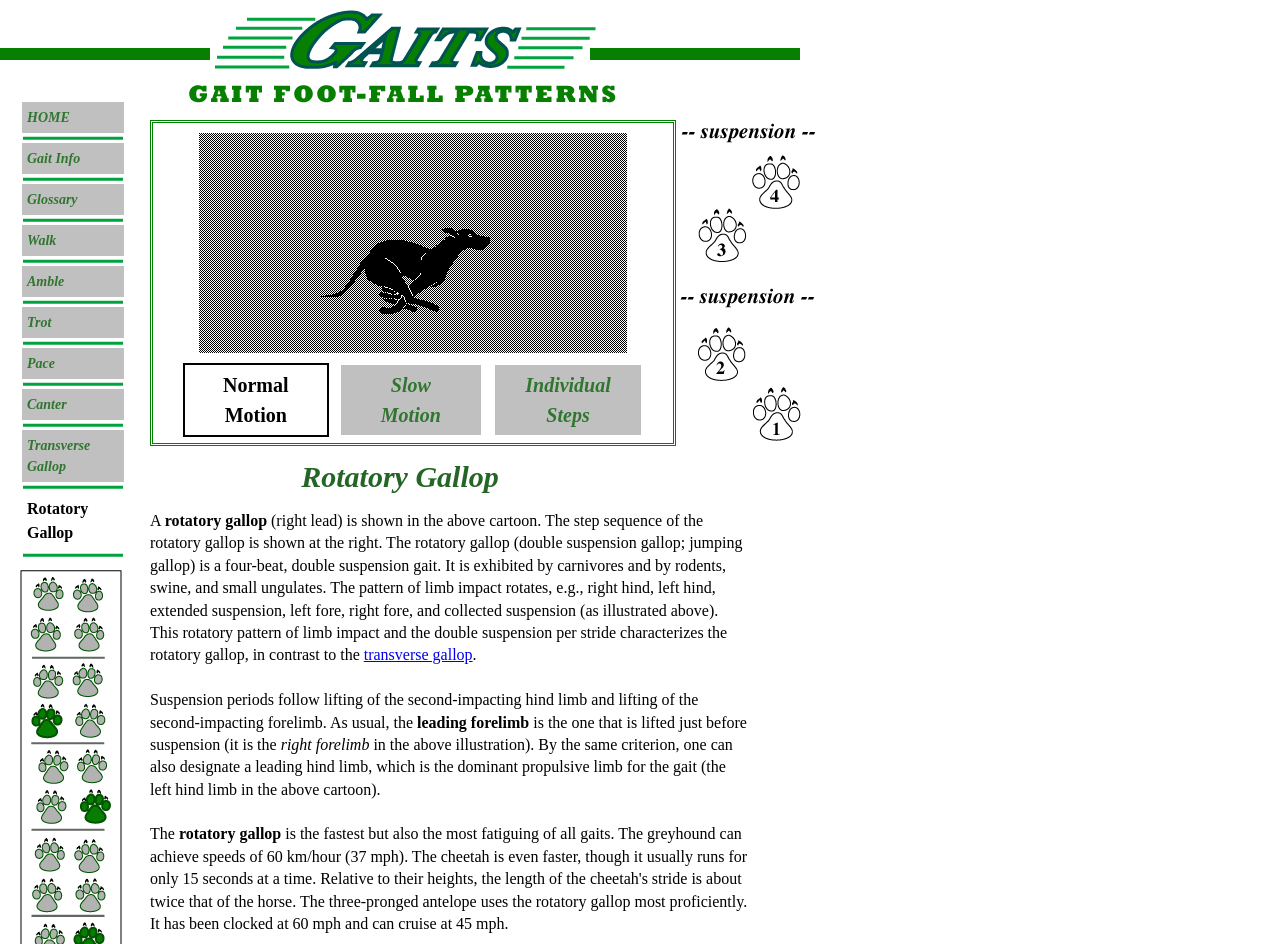Please mark the bounding box coordinates of the area that should be clicked to carry out the instruction: "Follow the link to transverse gallop".

[0.284, 0.685, 0.369, 0.703]